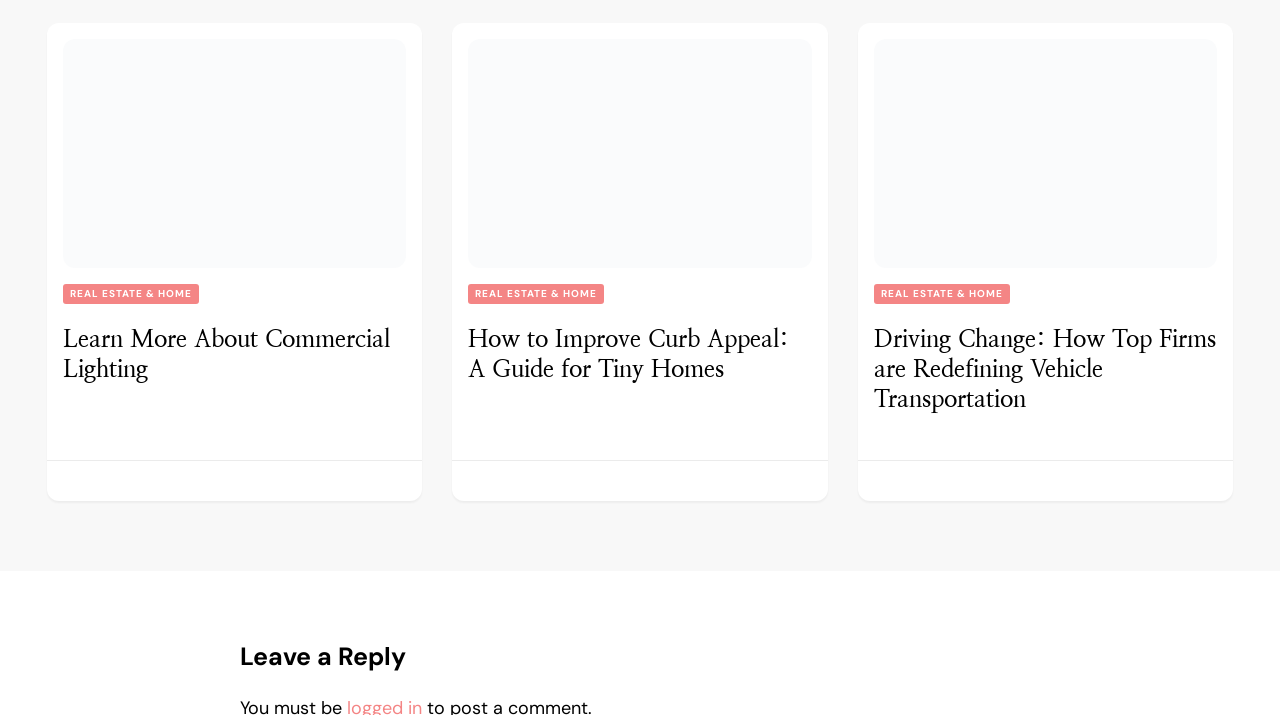What is the category of the second article? Refer to the image and provide a one-word or short phrase answer.

REAL ESTATE & HOME